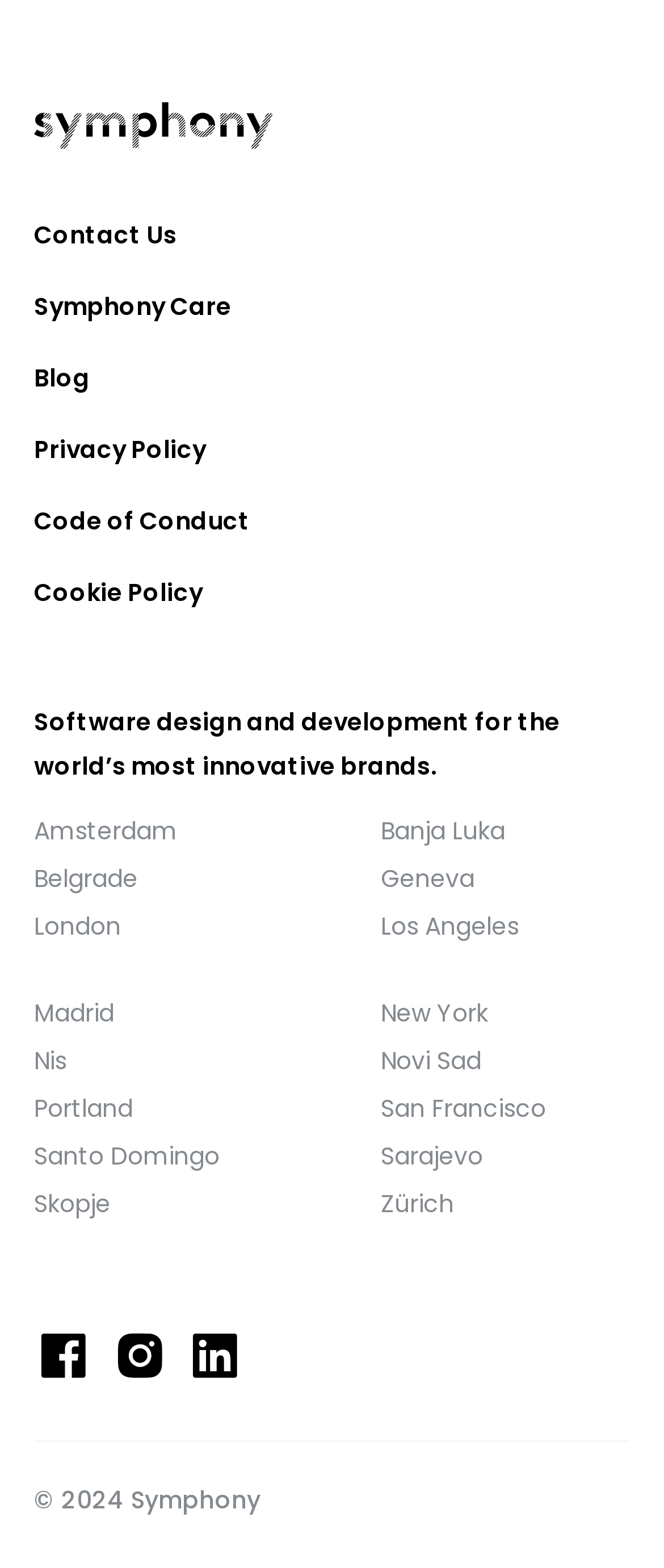Give a one-word or one-phrase response to the question:
How many links are there in the top navigation menu?

7